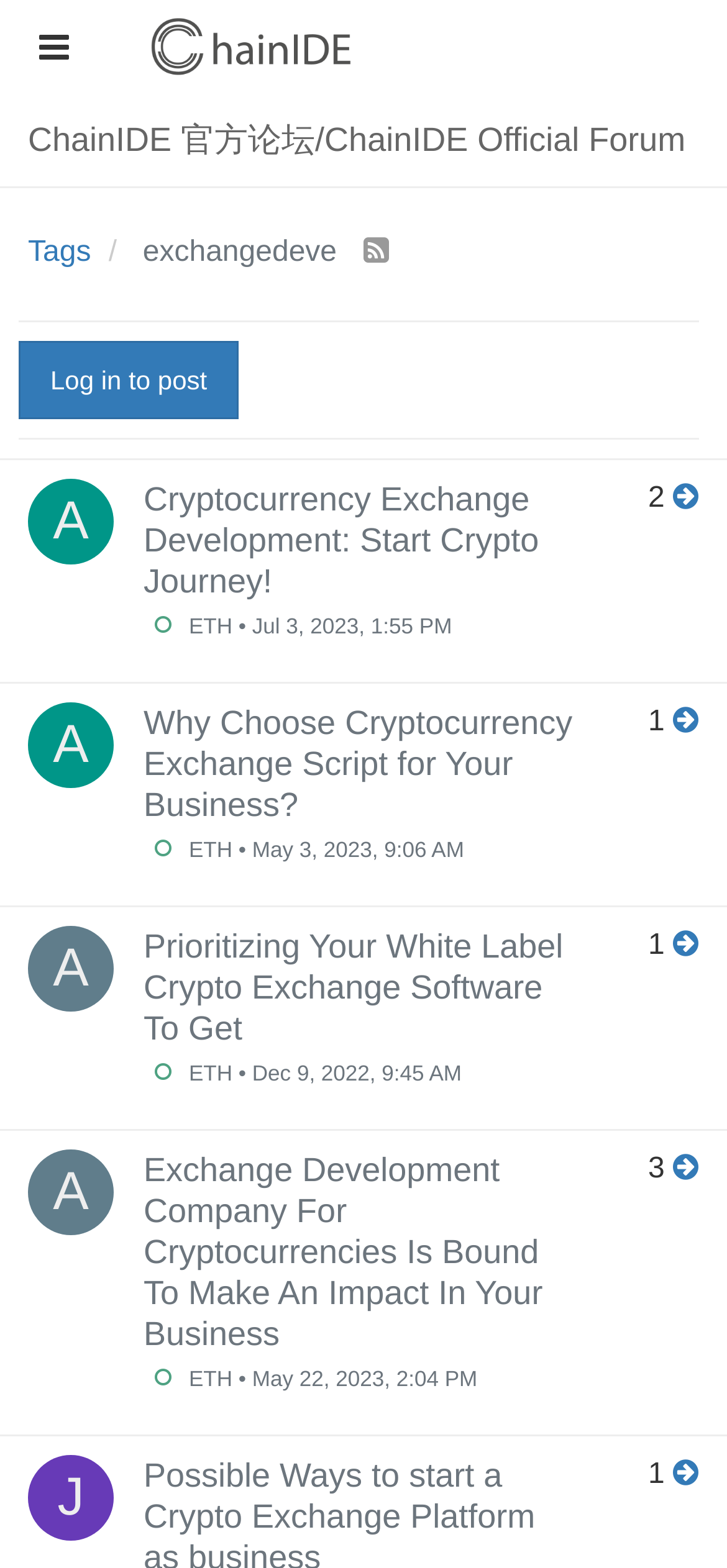Provide the bounding box coordinates in the format (top-left x, top-left y, bottom-right x, bottom-right y). All values are floating point numbers between 0 and 1. Determine the bounding box coordinate of the UI element described as: Log in to post

[0.026, 0.217, 0.328, 0.267]